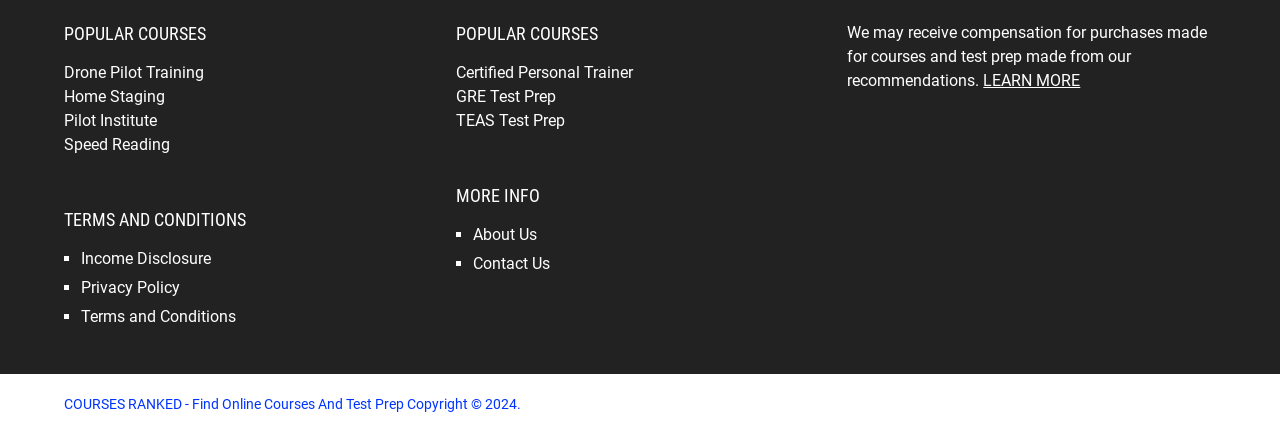Can you determine the bounding box coordinates of the area that needs to be clicked to fulfill the following instruction: "Check About Us"?

[0.369, 0.521, 0.419, 0.565]